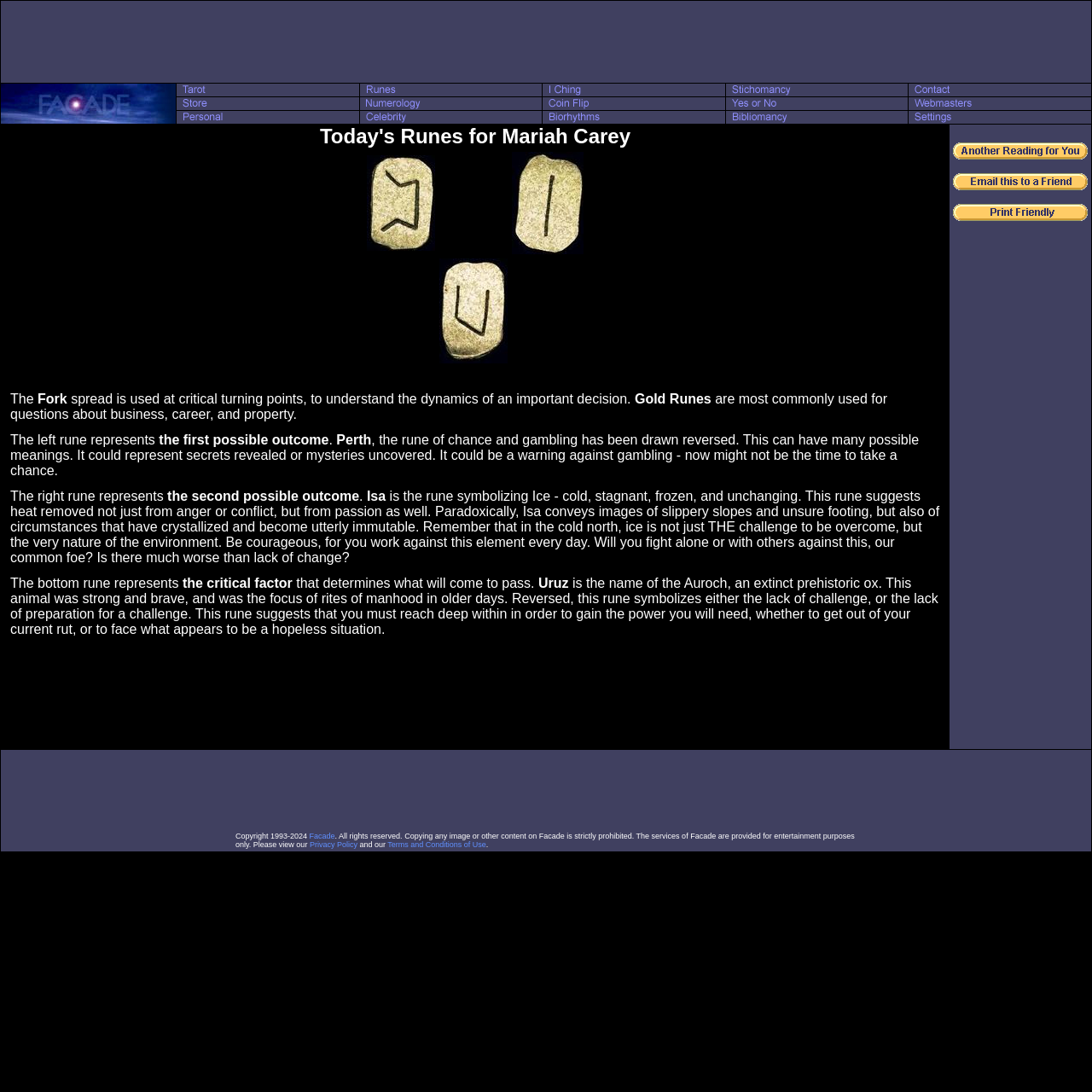Please identify the bounding box coordinates of the element I should click to complete this instruction: 'click on Tarot'. The coordinates should be given as four float numbers between 0 and 1, like this: [left, top, right, bottom].

[0.162, 0.077, 0.232, 0.091]